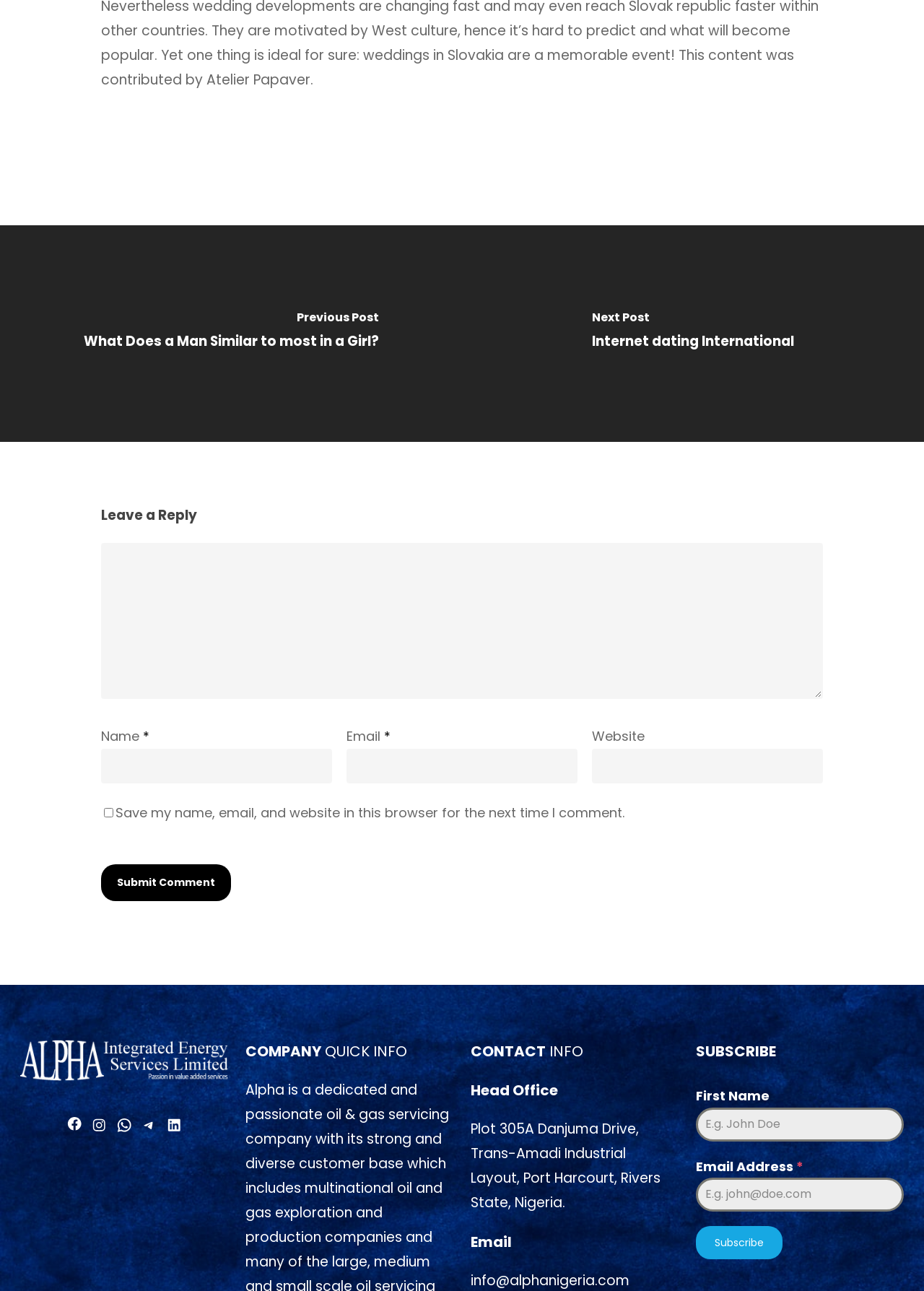Provide the bounding box coordinates of the HTML element this sentence describes: "Facebook". The bounding box coordinates consist of four float numbers between 0 and 1, i.e., [left, top, right, bottom].

[0.072, 0.864, 0.089, 0.881]